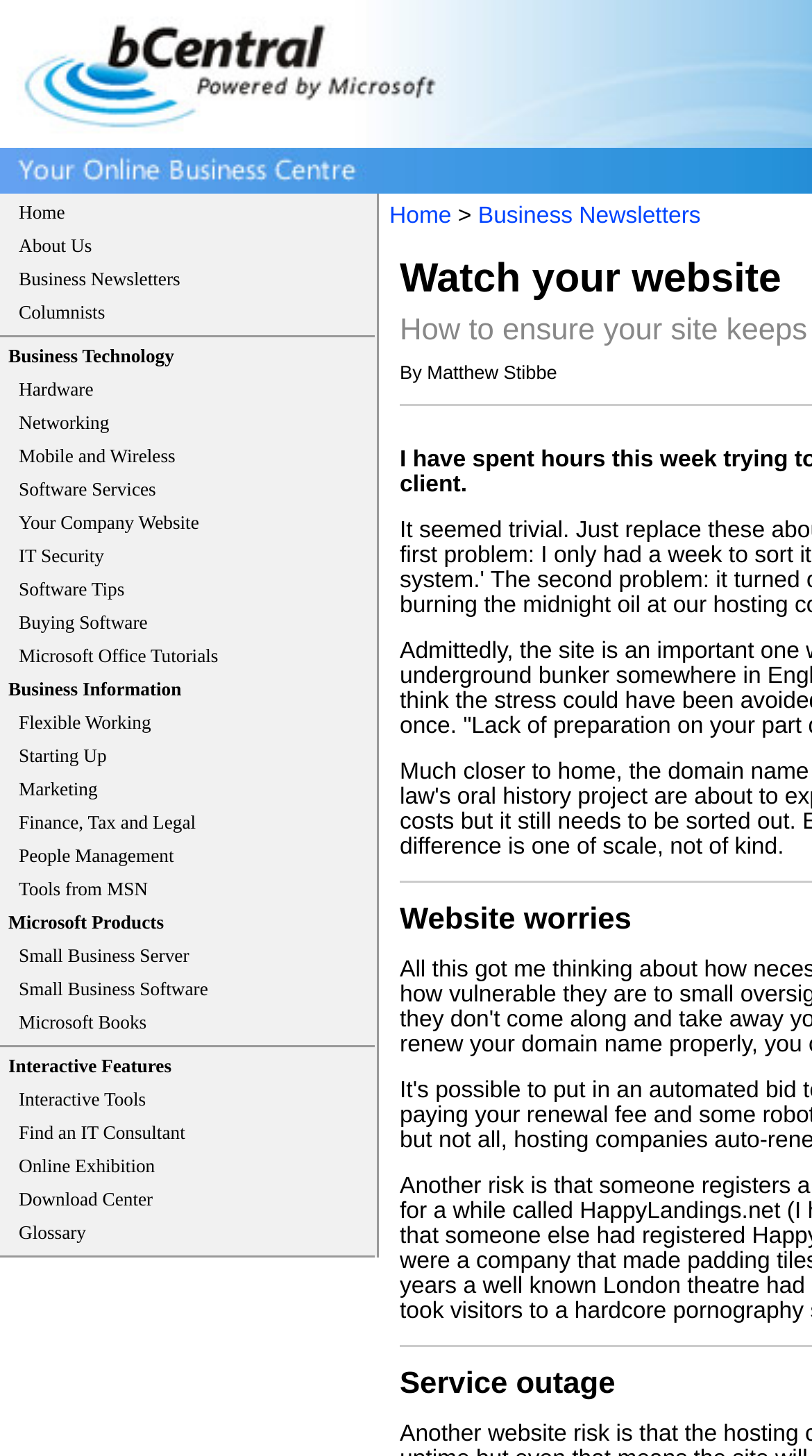What is the category of the link 'Hardware'?
Answer the question with a detailed and thorough explanation.

I found the link 'Hardware' and looked at its surrounding elements. I saw the text 'Business Technology' above it, which suggests that 'Hardware' is a subcategory of 'Business Technology'.